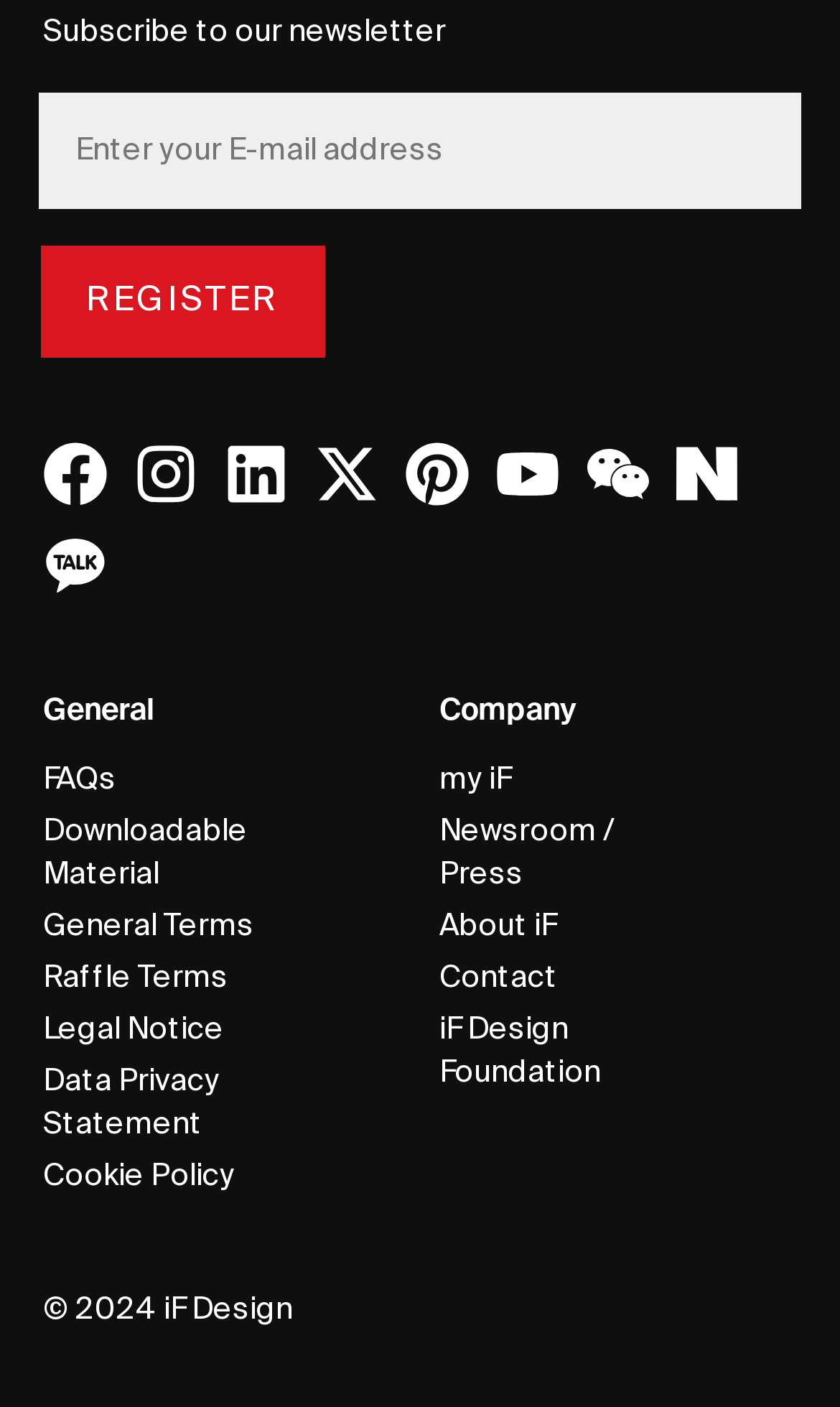How many links are there under 'General'?
Look at the image and respond to the question as thoroughly as possible.

I counted the links under the 'General' section, which are 'FAQs', 'Downloadable Material', 'General Terms', 'Raffle Terms', 'Legal Notice', 'Data Privacy Statement', and 'Cookie Policy'. There are 7 links in total.